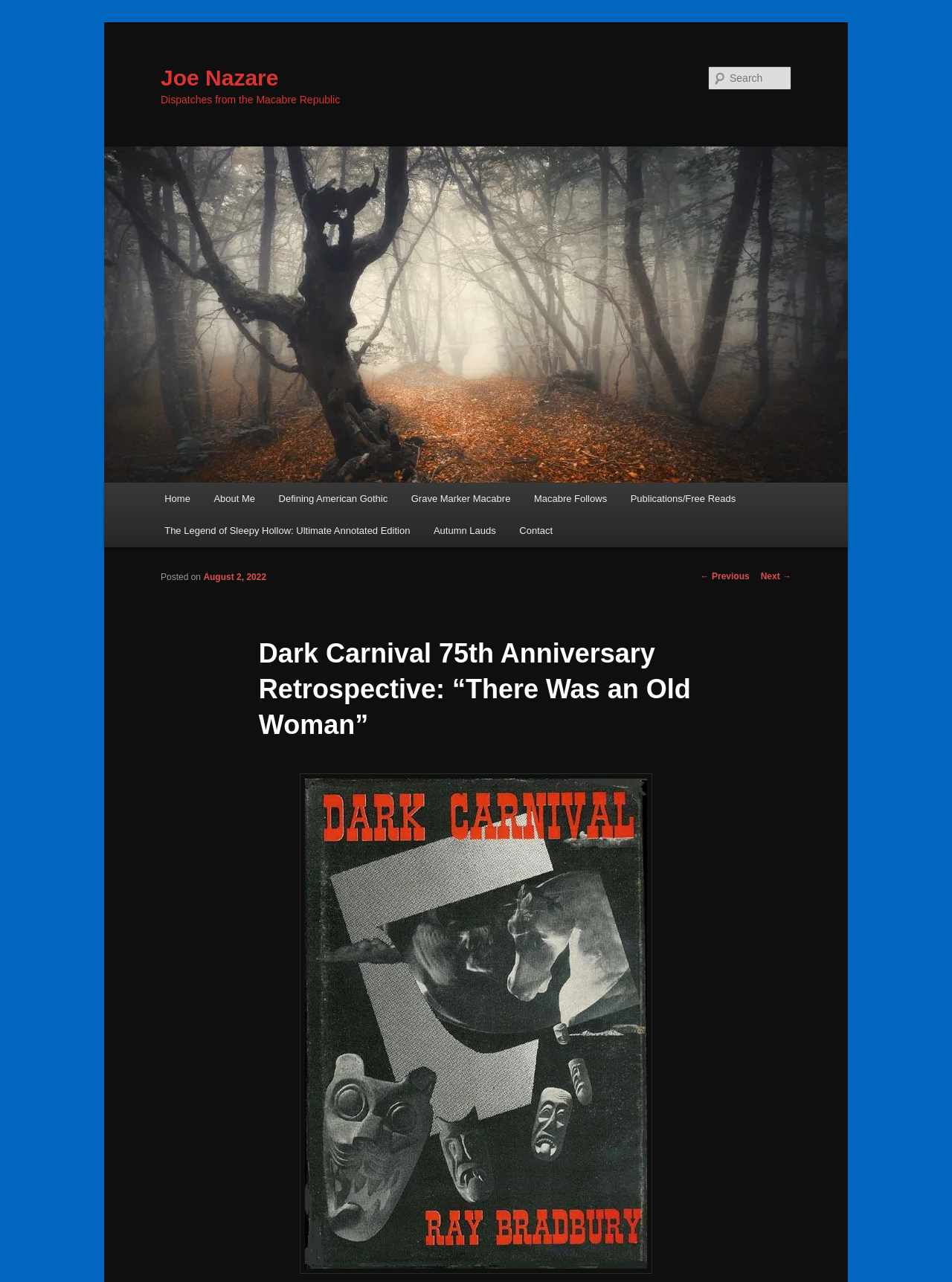Elaborate on the different components and information displayed on the webpage.

This webpage is a blog post titled "Dark Carnival 75th Anniversary Retrospective: “There Was an Old Woman”" by Joe Nazare. At the top left, there is a link to skip to the primary content. Below it, there is a heading with the author's name, Joe Nazare, and a link to his profile. Next to it, there is another heading titled "Dispatches from the Macabre Republic".

On the top right, there is a search bar with a label "Search" and a textbox to input search queries. Below the search bar, there is a main menu with links to various sections of the website, including Home, About Me, Defining American Gothic, and more.

The main content of the blog post is located in the middle of the page. It has a heading with the title of the post, followed by a brief description of the post, which mentions an antique shop run by a spinster named Aunt Tildy. Below the heading, there is a paragraph of text that continues the story.

At the bottom of the page, there is a post navigation section with links to the previous and next posts. Above the post navigation, there is a section with links to other related posts, including "The Legend of Sleepy Hollow: Ultimate Annotated Edition" and "Autumn Lauds".